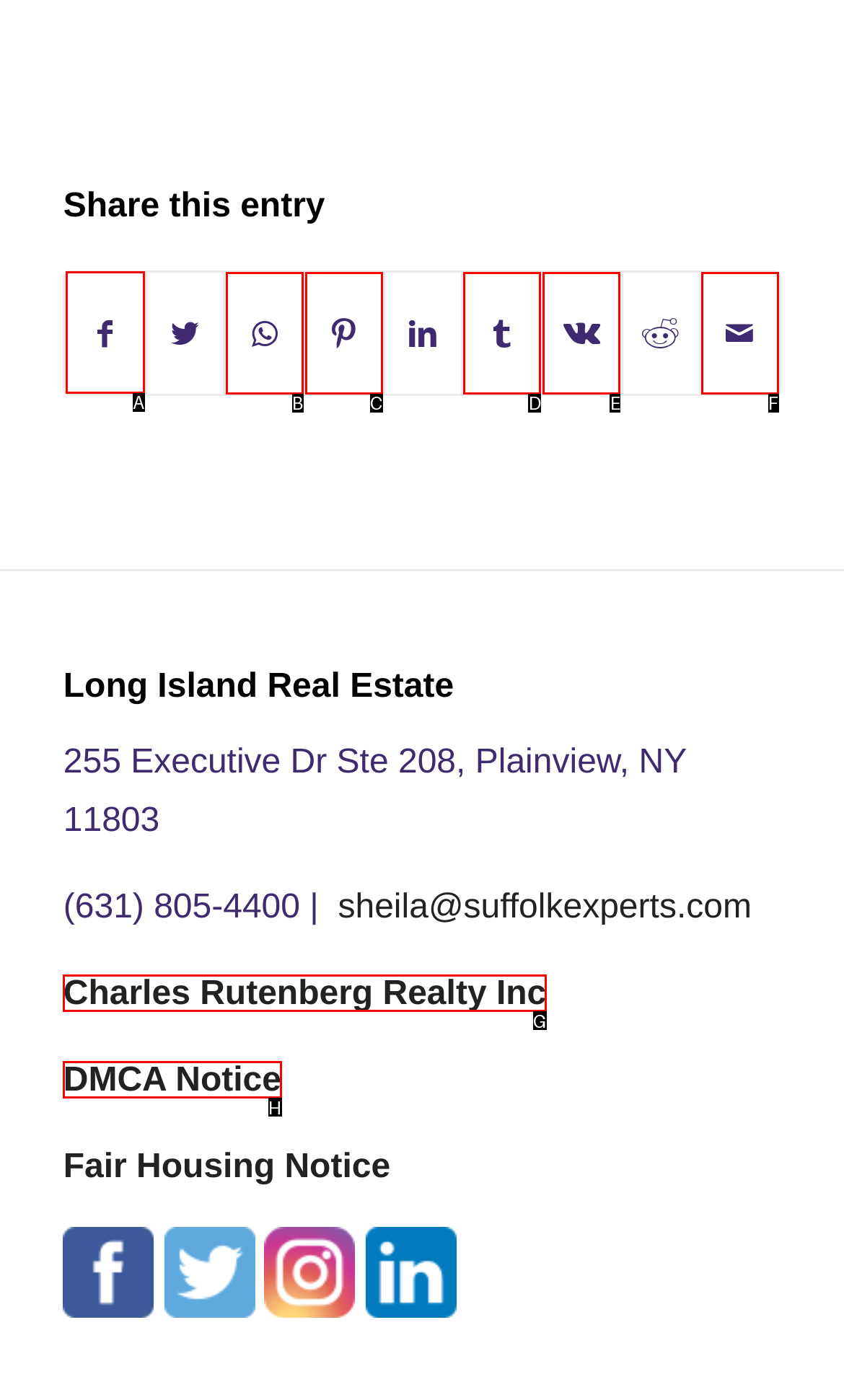Identify the correct HTML element to click to accomplish this task: Share on Facebook
Respond with the letter corresponding to the correct choice.

A